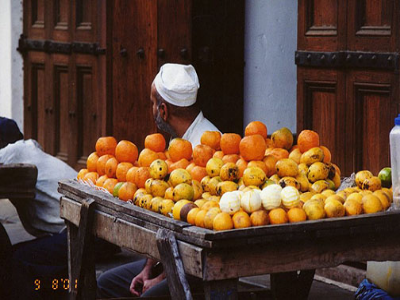Reply to the question with a single word or phrase:
What is reflected in the setting of this image?

Cultural and economic significance